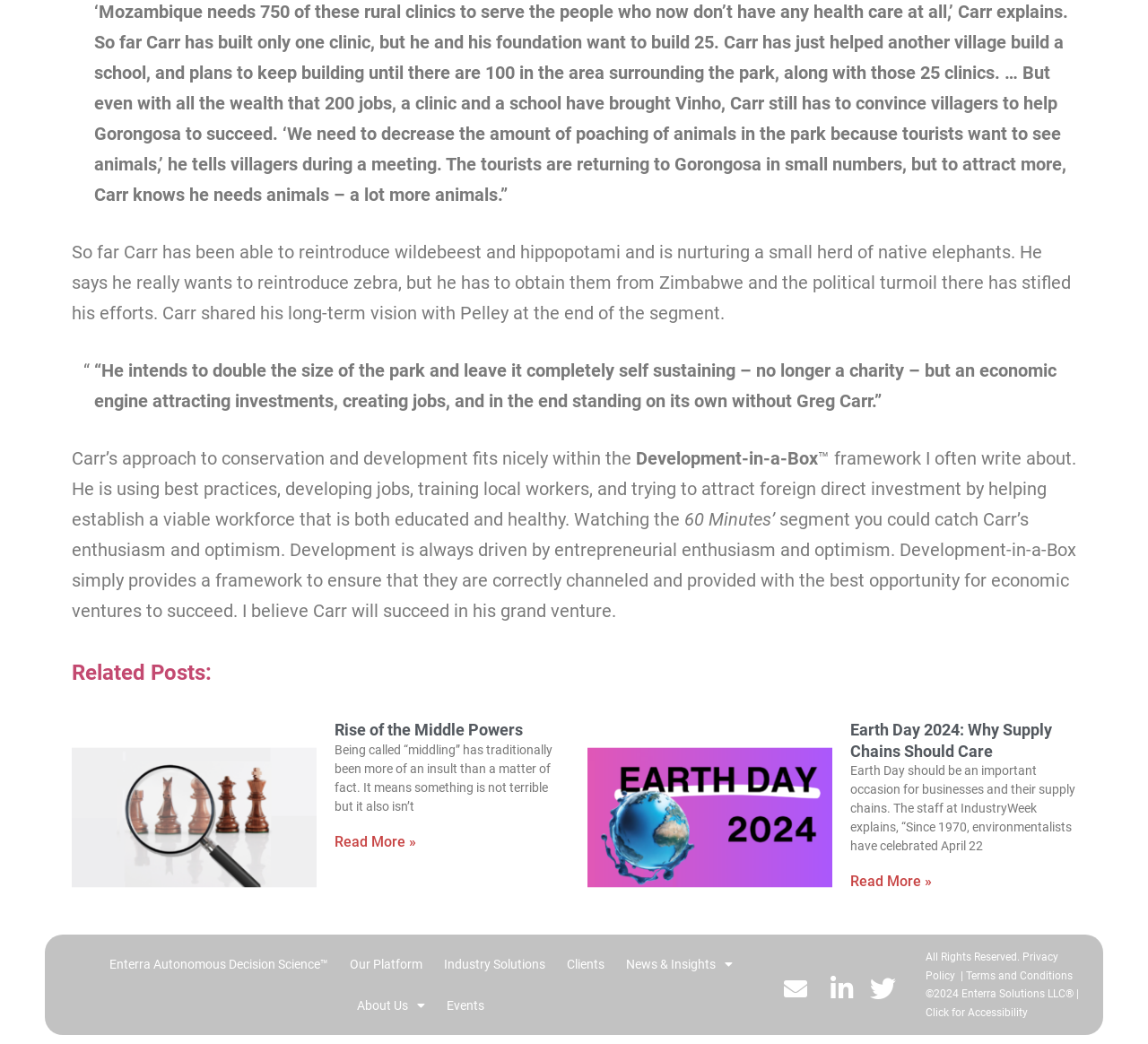Pinpoint the bounding box coordinates for the area that should be clicked to perform the following instruction: "Read more about Earth Day 2024: Why Supply Chains Should Care".

[0.74, 0.836, 0.811, 0.852]